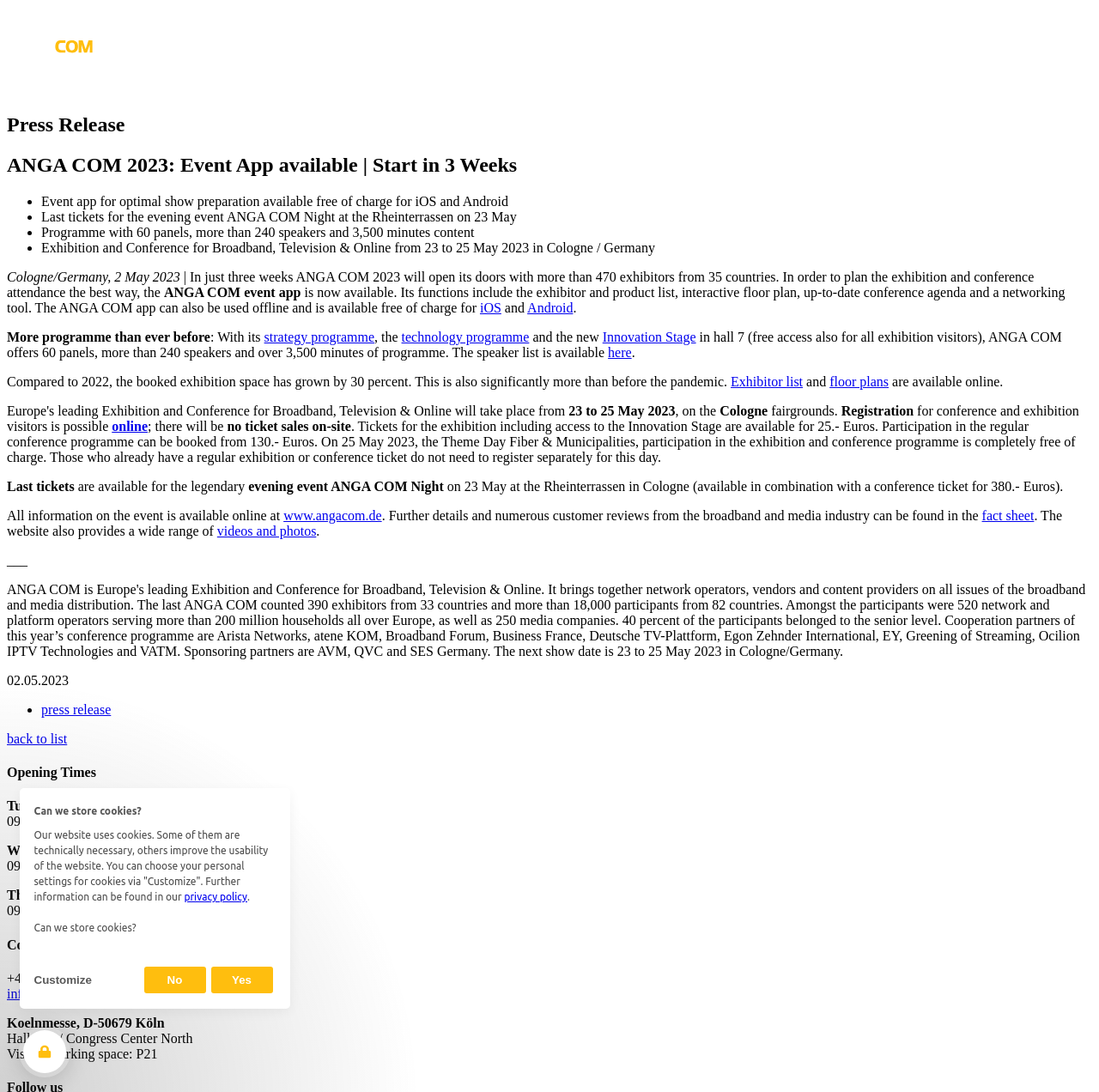Identify the bounding box coordinates for the UI element that matches this description: "Case Study".

None